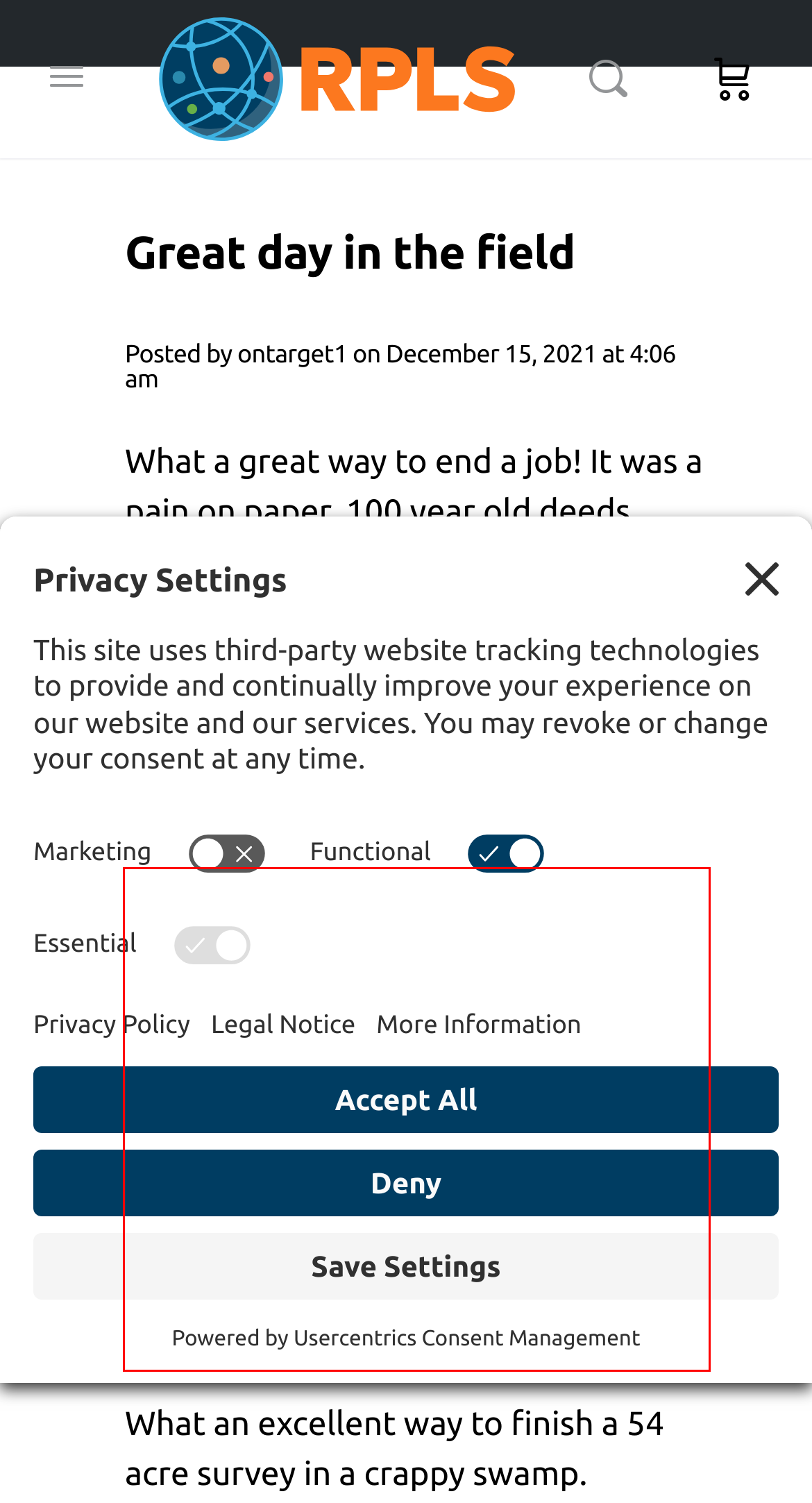Using OCR, extract the text content found within the red bounding box in the given webpage screenshot.

But when running the last lines in, I set the first of my computed corners and on the way back to the 4 wheeler I tripped over a concrete monument with a nice big X chiseled on top! I found 5 more completing the last line. They all sucked compared to the deeds but I felt like I won the lottery. Not gonna argue with that kind of evidence.